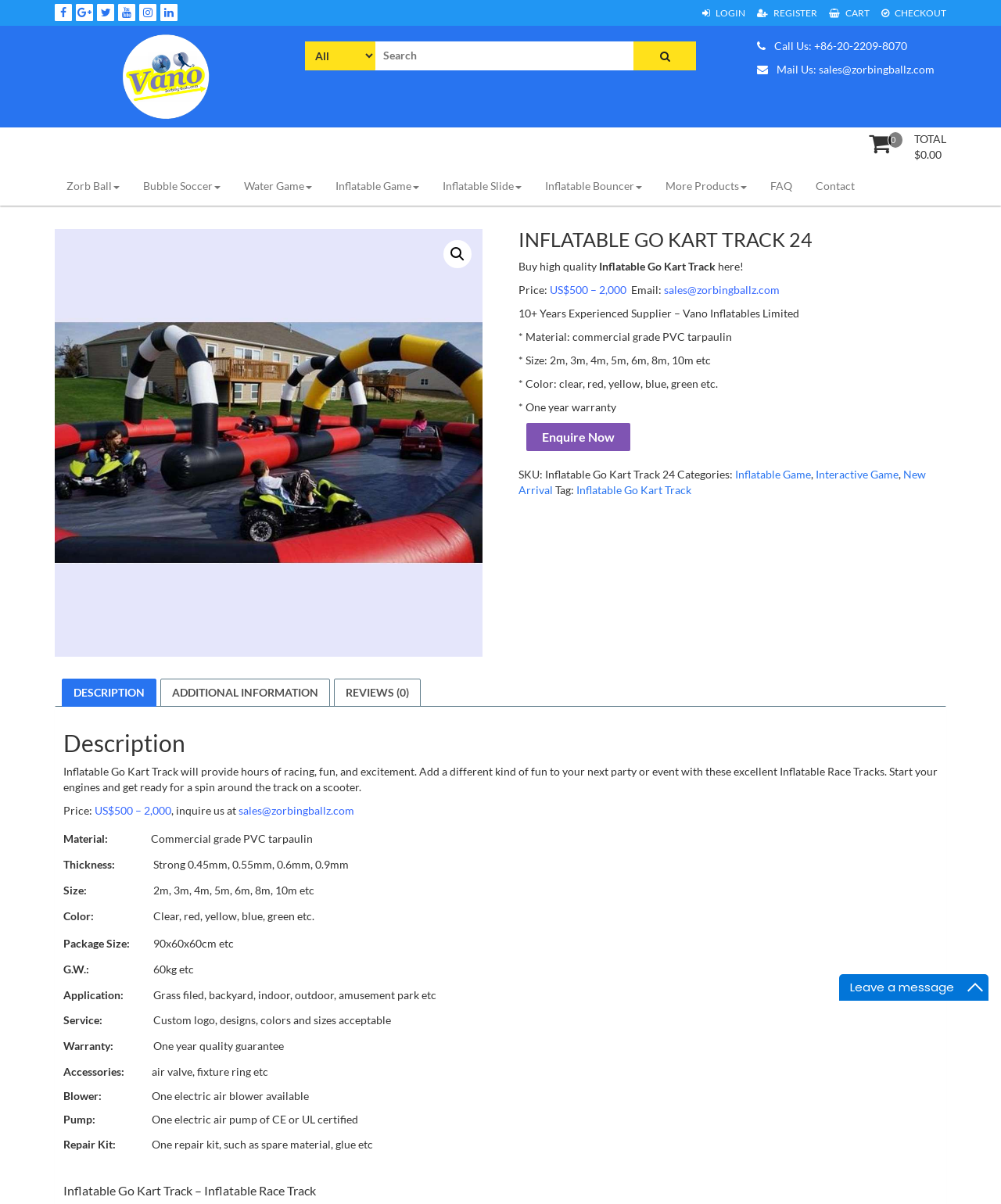What is the price range of Inflatable Go Kart Track?
Please answer the question with as much detail and depth as you can.

I found the price range by looking at the 'Price:' section on the webpage, which states 'US$500 – 2,000'.